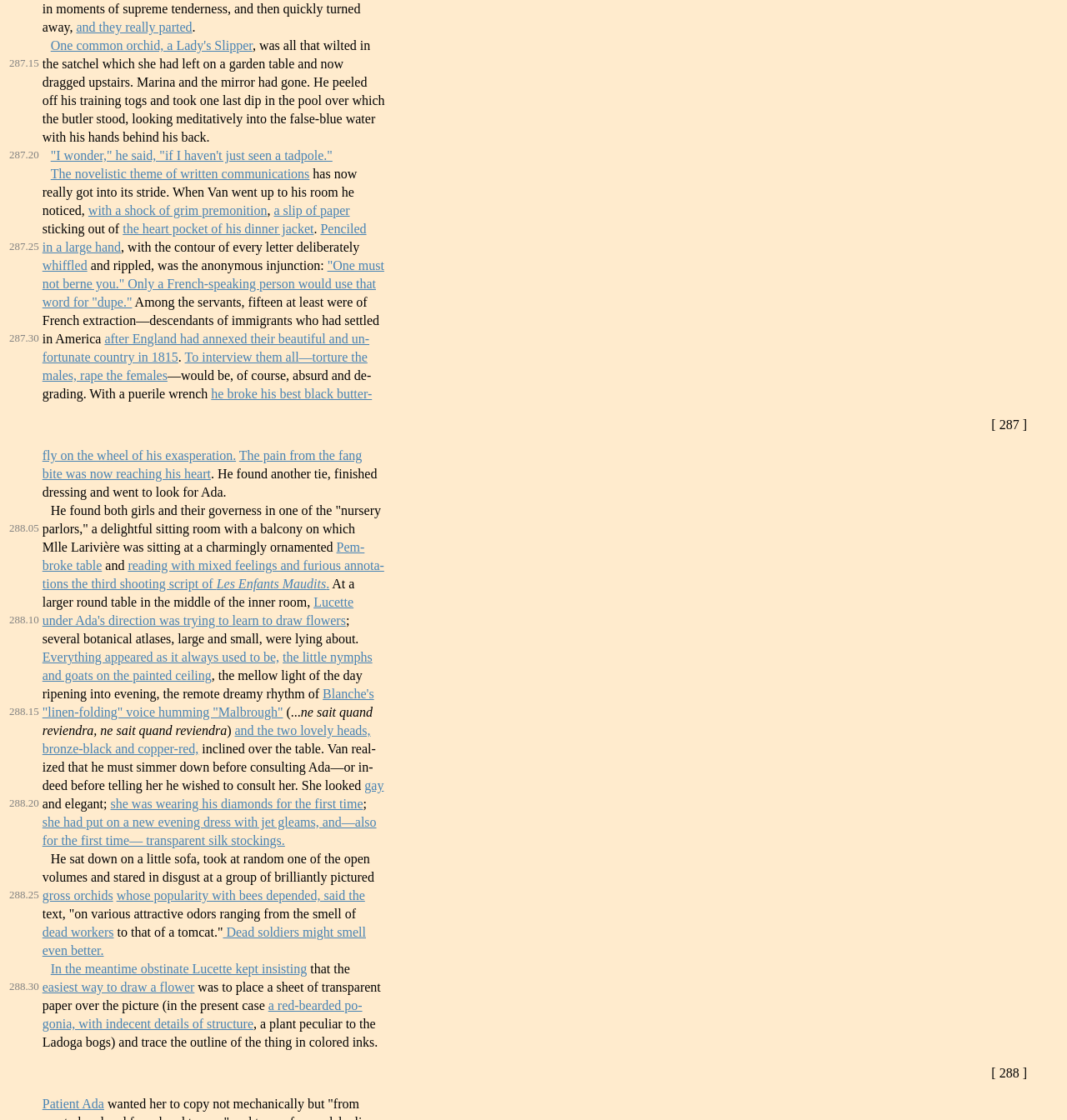Identify the bounding box coordinates for the UI element described as follows: To interview them all—torture the. Use the format (top-left x, top-left y, bottom-right x, bottom-right y) and ensure all values are floating point numbers between 0 and 1.

[0.173, 0.312, 0.344, 0.325]